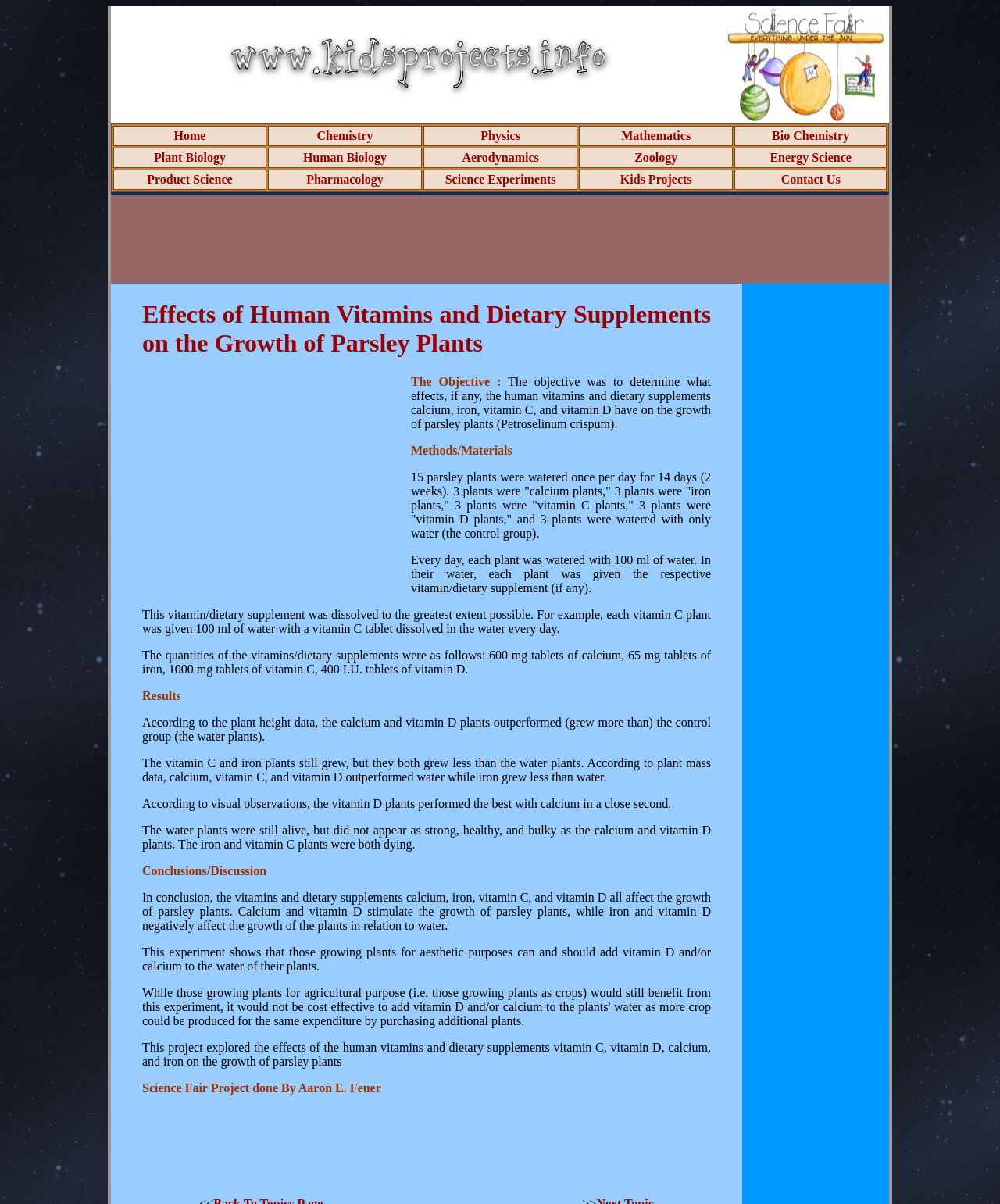Based on the element description Bio Chemistry, identify the bounding box coordinates for the UI element. The coordinates should be in the format (top-left x, top-left y, bottom-right x, bottom-right y) and within the 0 to 1 range.

[0.772, 0.107, 0.849, 0.118]